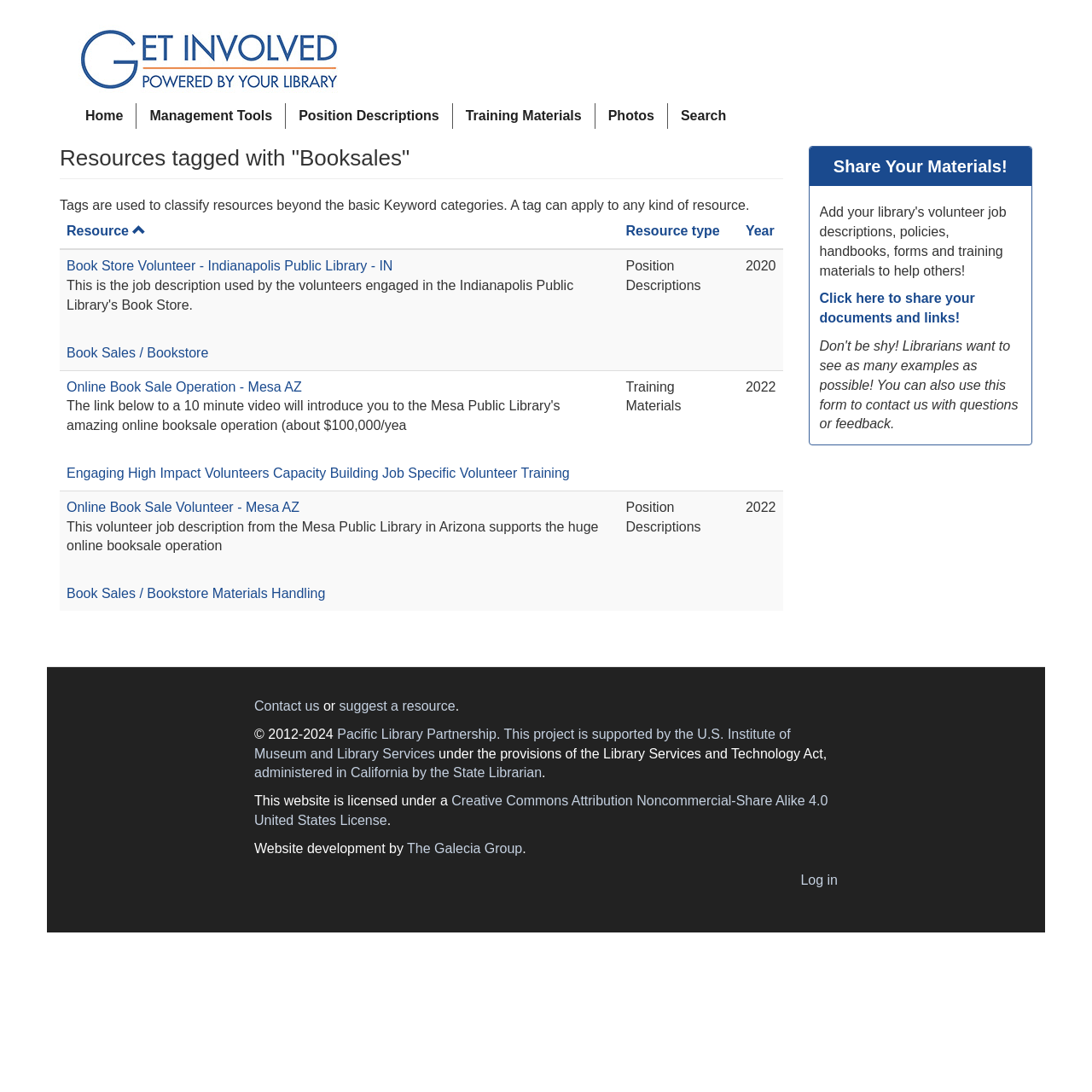Offer a meticulous caption that includes all visible features of the webpage.

This webpage is titled "Resources tagged with 'Booksales' | Get Involved! Resource Clearinghouse". At the top, there is a link to "Skip to main content" and a navigation menu with links to "Home", "Management Tools", "Position Descriptions", "Training Materials", "Photos", and "Search". The navigation menu is accompanied by a "Home" icon.

Below the navigation menu, there is a main content section with a heading "Resources tagged with 'Booksales'". This section contains a brief description of what tags are and how they are used to classify resources. 

Underneath the description, there is a table with three columns: "Resource", "Resource type", and "Year". The table has three rows, each representing a resource tagged with "Booksales". The resources are "Book Store Volunteer - Indianapolis Public Library - IN", "Online Book Sale Operation - Mesa AZ", and "Online Book Sale Volunteer - Mesa AZ". Each resource has links to its description, resource type, and year.

To the right of the main content section, there is a complementary section with a heading "Share Your Materials!". This section contains a link to share documents and links.

At the bottom of the page, there is a content information section with links to "Contact us", "suggest a resource", and copyright information. There are also links to the Pacific Library Partnership and the U.S. Institute of Museum and Library Services, which support the project. The website is licensed under a Creative Commons Attribution Noncommercial-Share Alike 4.0 United States License, and the website development is credited to The Galecia Group. Finally, there is a "Log in" link at the very bottom of the page.